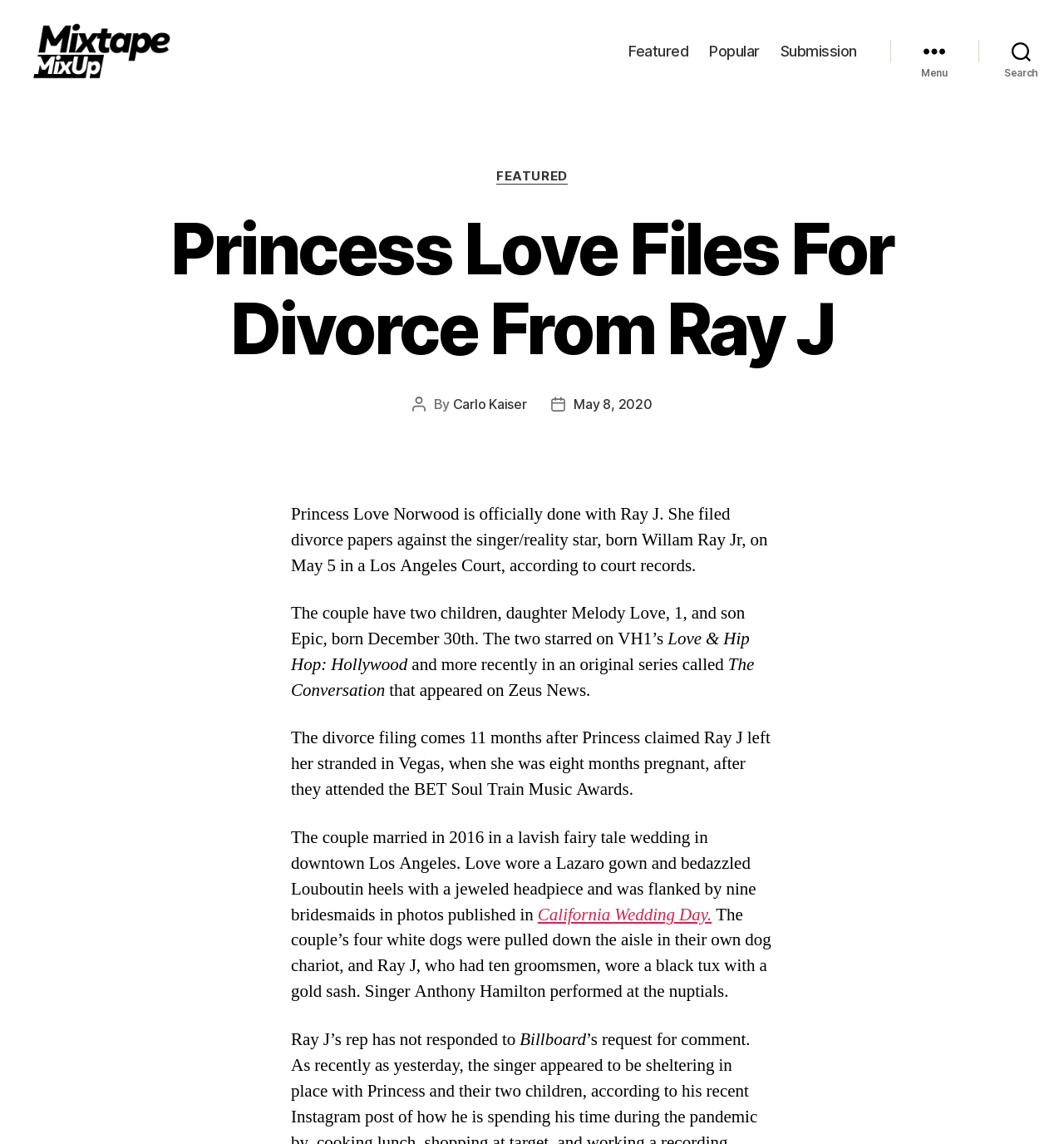Identify the bounding box coordinates of the area you need to click to perform the following instruction: "Click on the 'Search' button".

[0.92, 0.037, 1.0, 0.069]